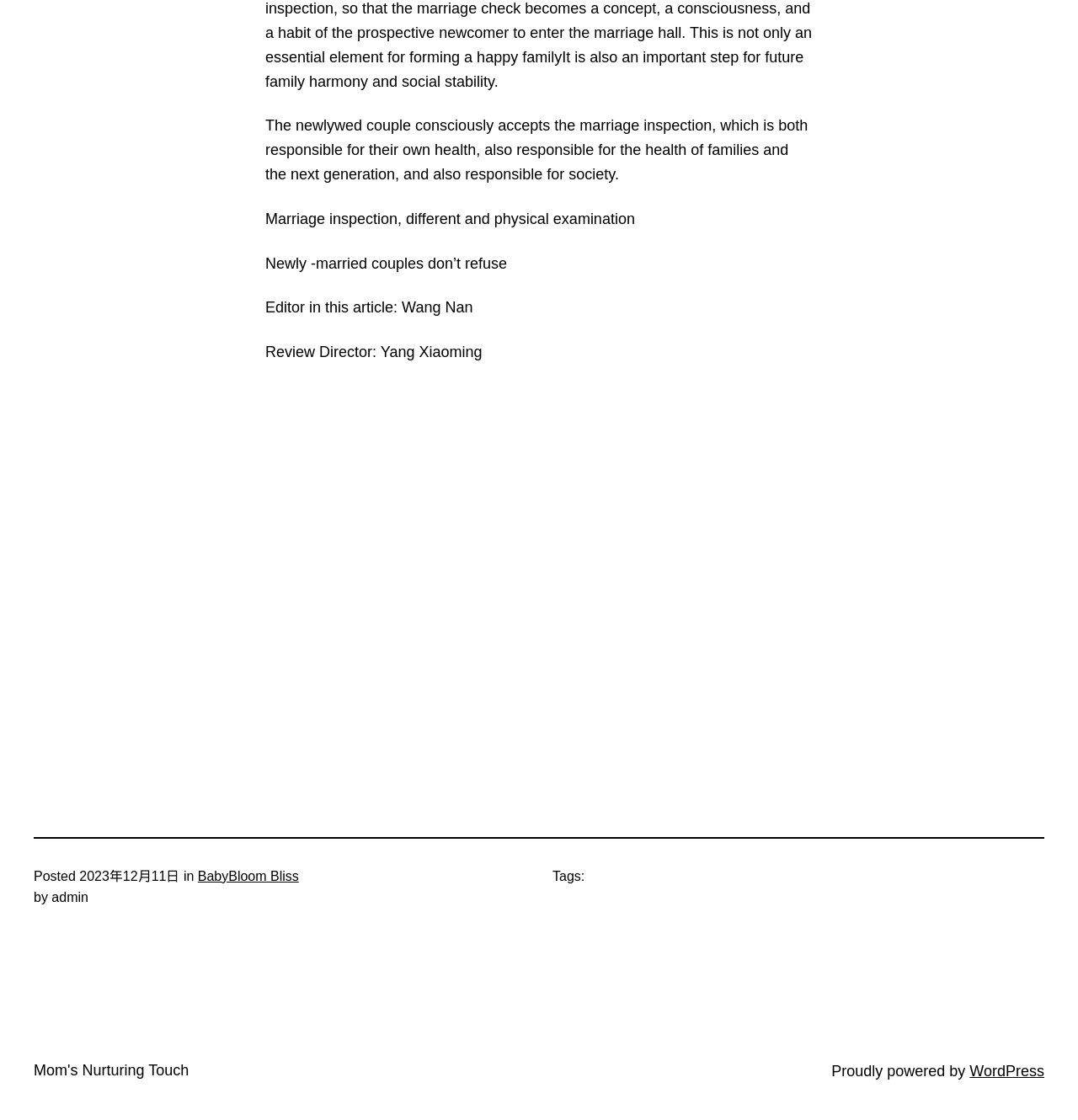Respond with a single word or phrase to the following question: What is the date of the article posting?

2023年12月11日